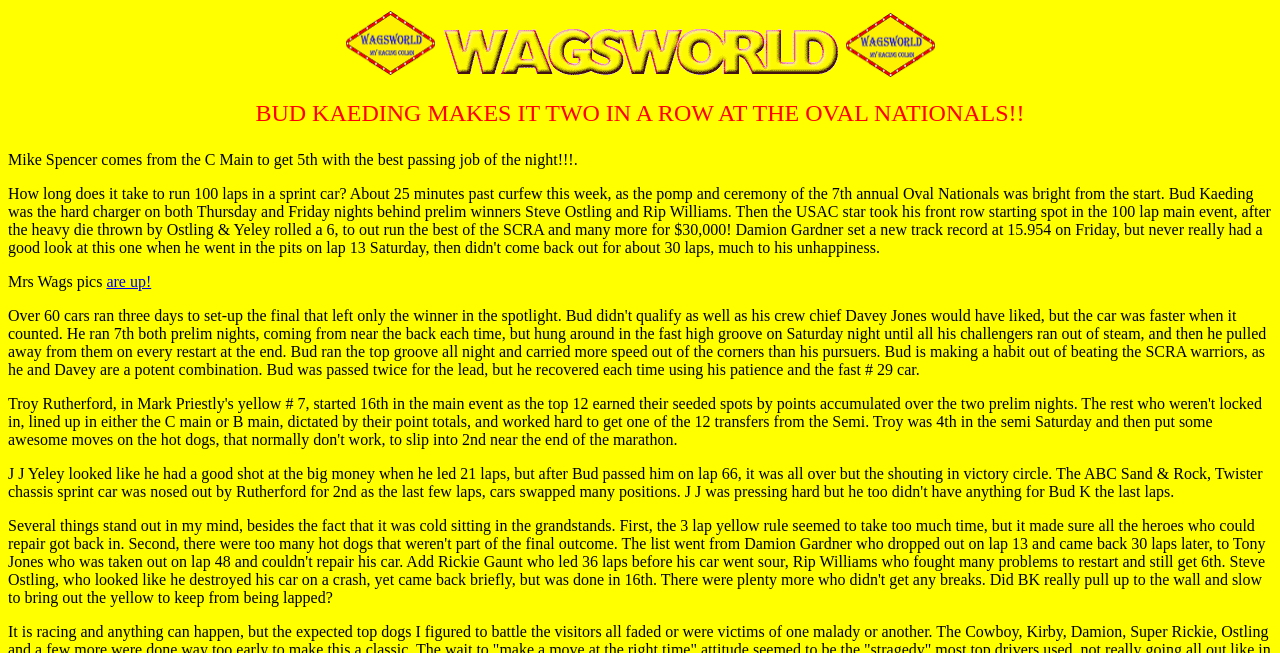What is the name of the event mentioned on the webpage?
Provide a detailed answer to the question using information from the image.

The webpage mentions 'BUD KAEDING MAKES IT TWO IN A ROW AT THE OVAL NATIONALS!!' which suggests that the event being referred to is the Oval Nationals.